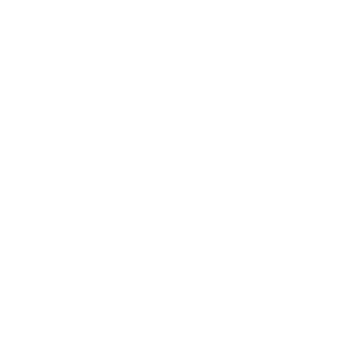What market does the company operate in?
Based on the image, answer the question with as much detail as possible.

The company operates in the competitive property sector, providing services for both buyers and sellers, as indicated by the modern and sleek aesthetic of the logo.